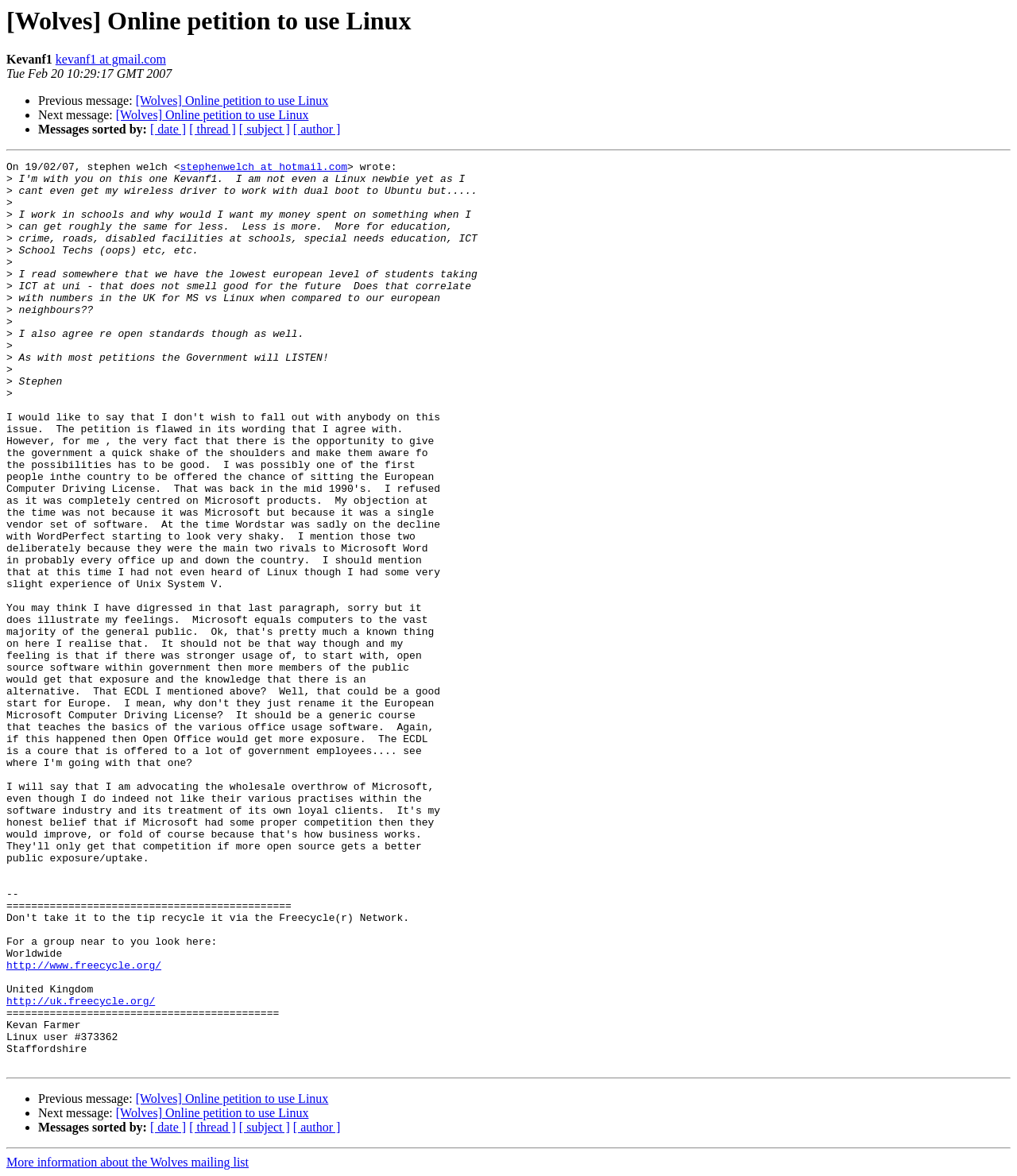From the webpage screenshot, predict the bounding box of the UI element that matches this description: "kevanf1 at gmail.com".

[0.055, 0.045, 0.163, 0.056]